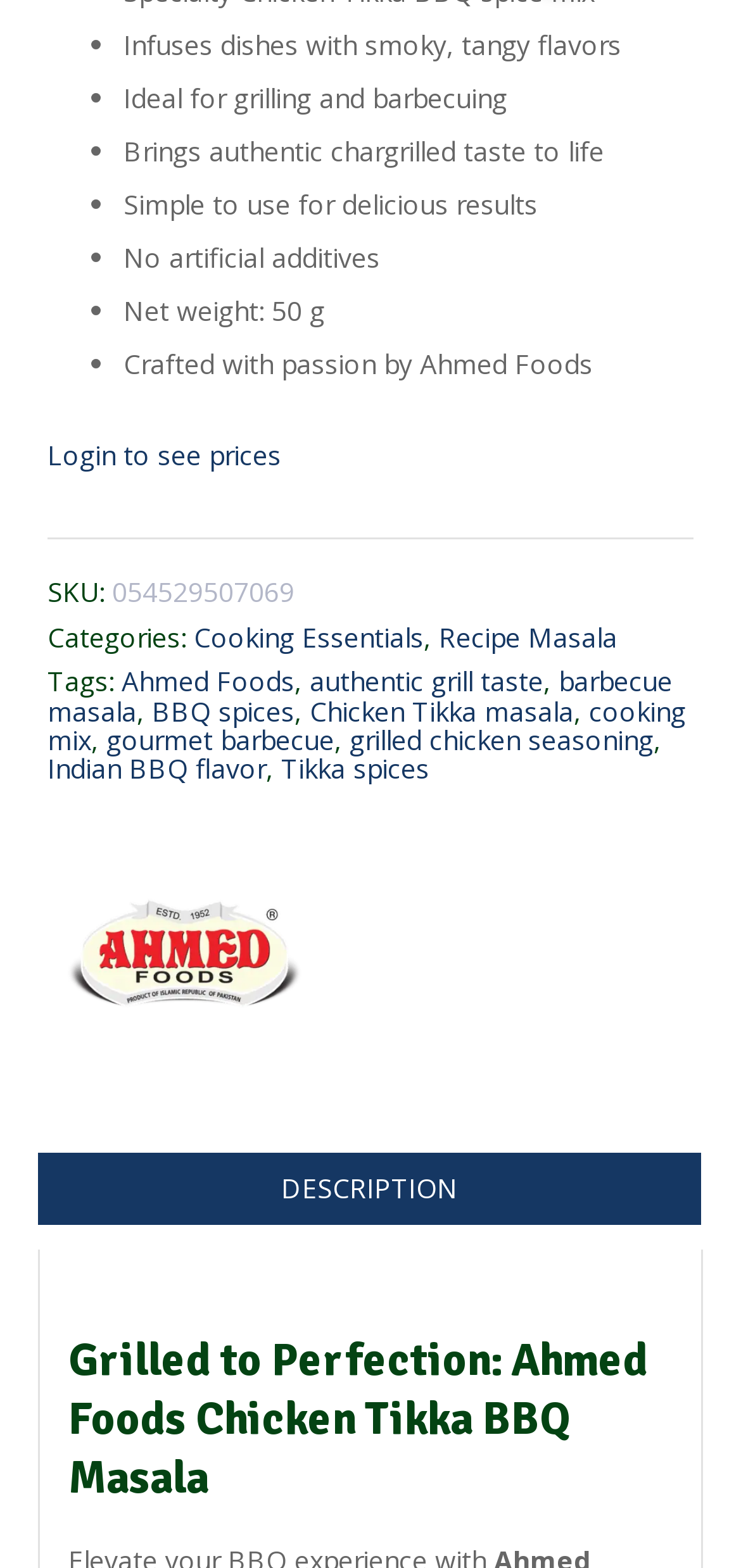Give a one-word or one-phrase response to the question: 
How many links are there in the categories section?

2